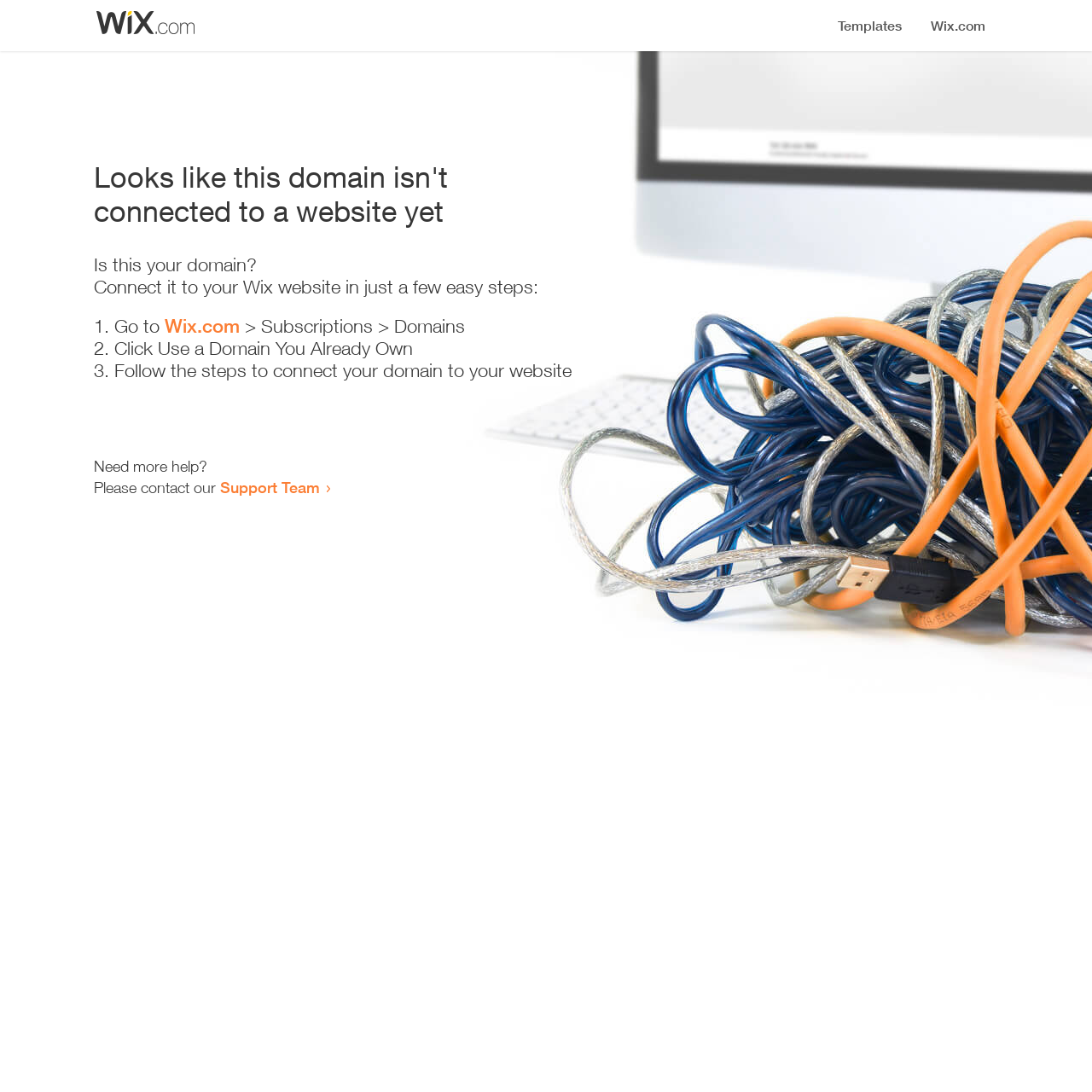Locate the bounding box of the user interface element based on this description: "Wix.com".

[0.151, 0.288, 0.22, 0.309]